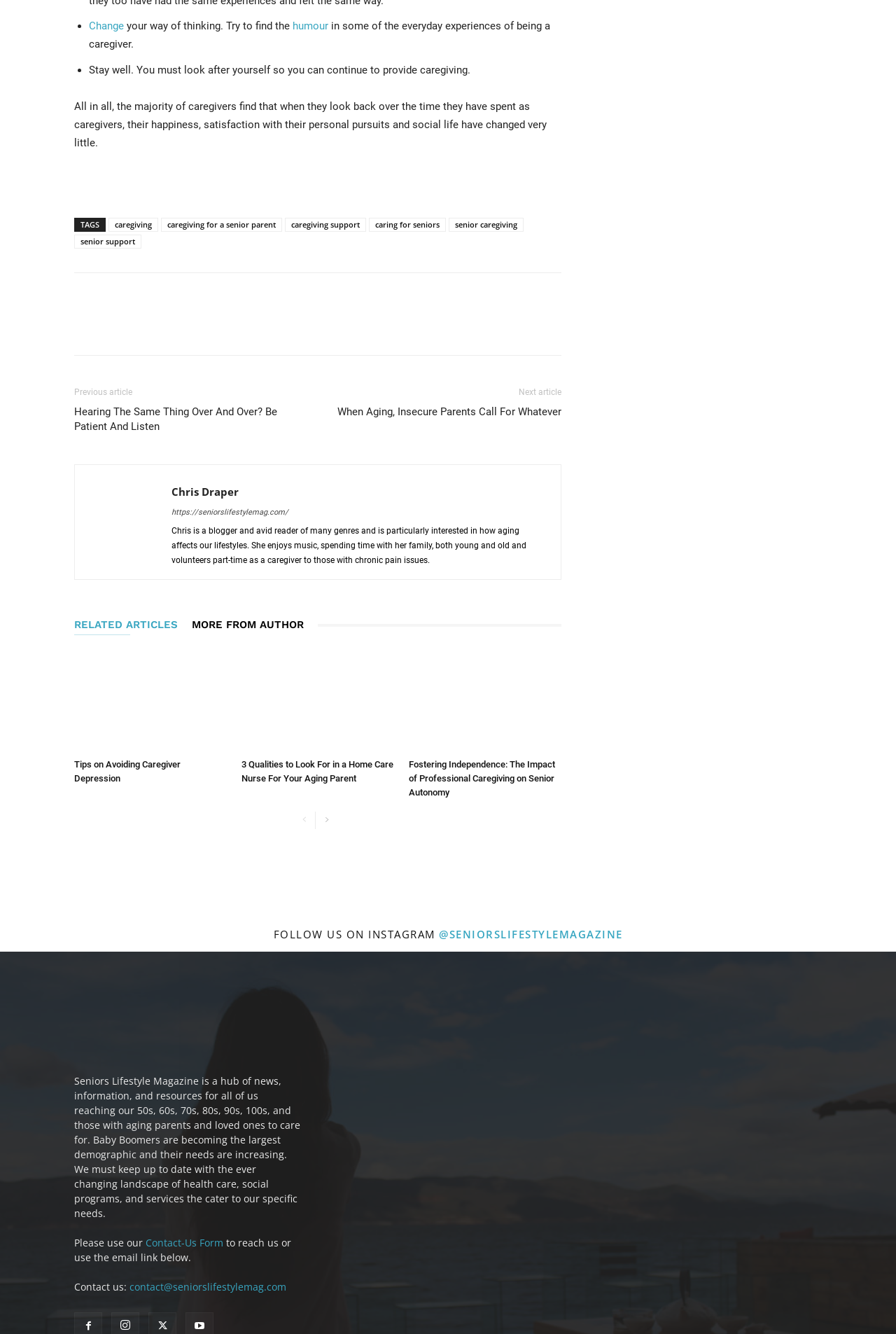Find the bounding box coordinates of the element to click in order to complete this instruction: "Contact us through the 'Contact-Us Form'". The bounding box coordinates must be four float numbers between 0 and 1, denoted as [left, top, right, bottom].

[0.162, 0.927, 0.249, 0.936]